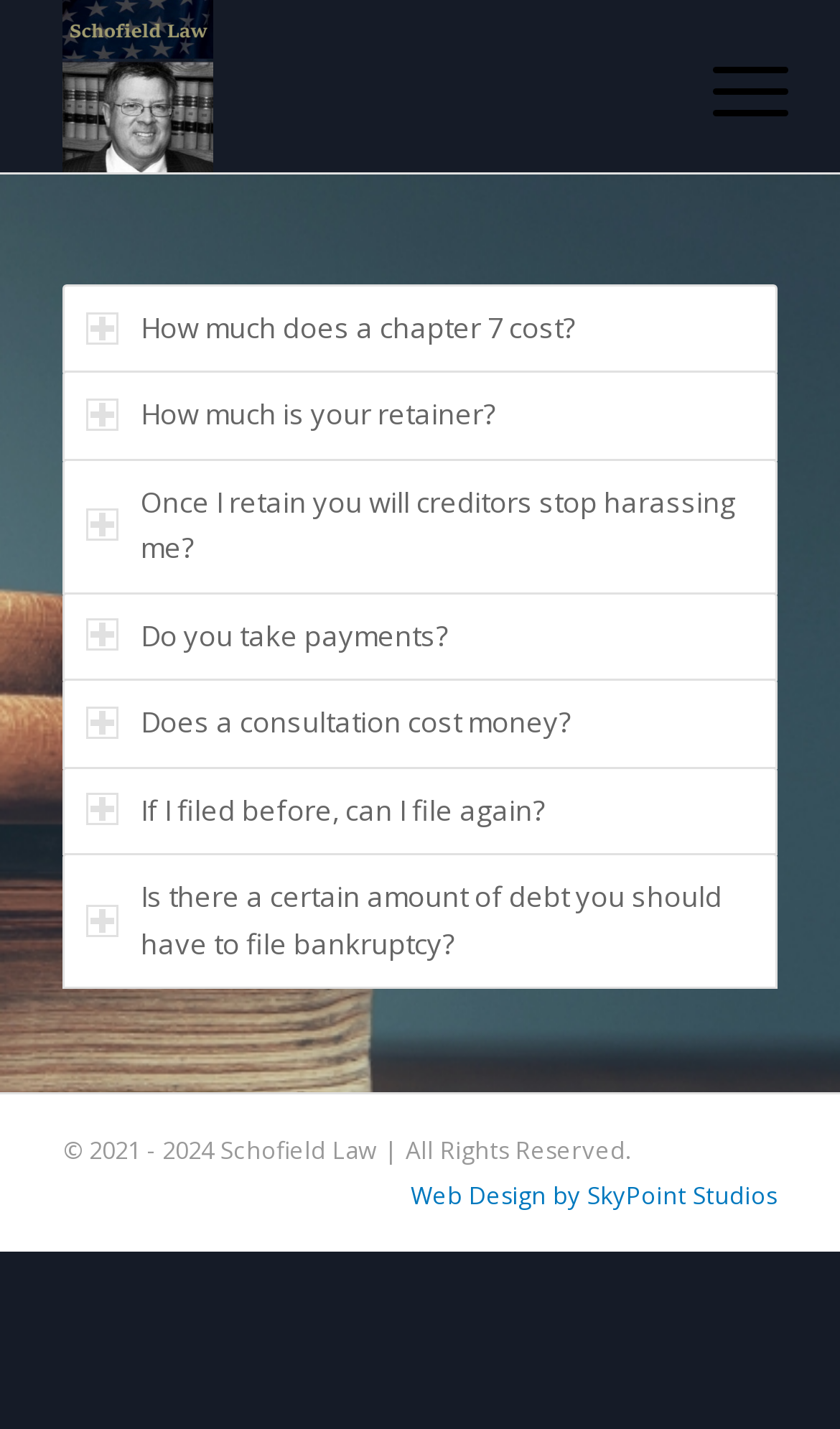Determine the coordinates of the bounding box for the clickable area needed to execute this instruction: "Click Web Design by SkyPoint Studios".

[0.489, 0.825, 0.925, 0.848]